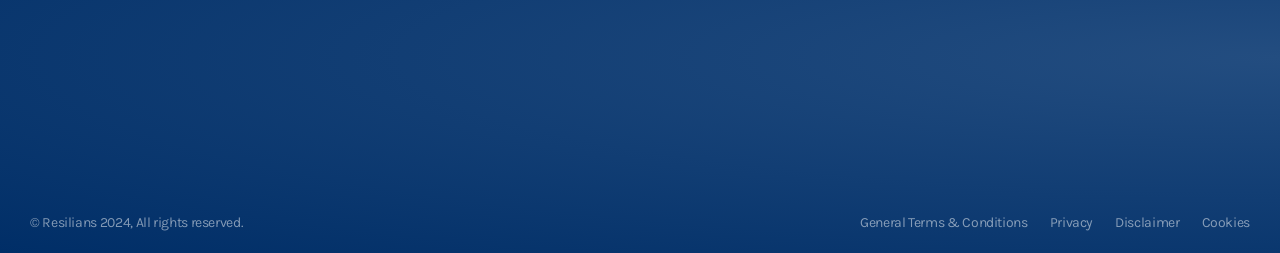Based on the element description: "Cookies", identify the bounding box coordinates for this UI element. The coordinates must be four float numbers between 0 and 1, listed as [left, top, right, bottom].

[0.939, 0.846, 0.977, 0.913]